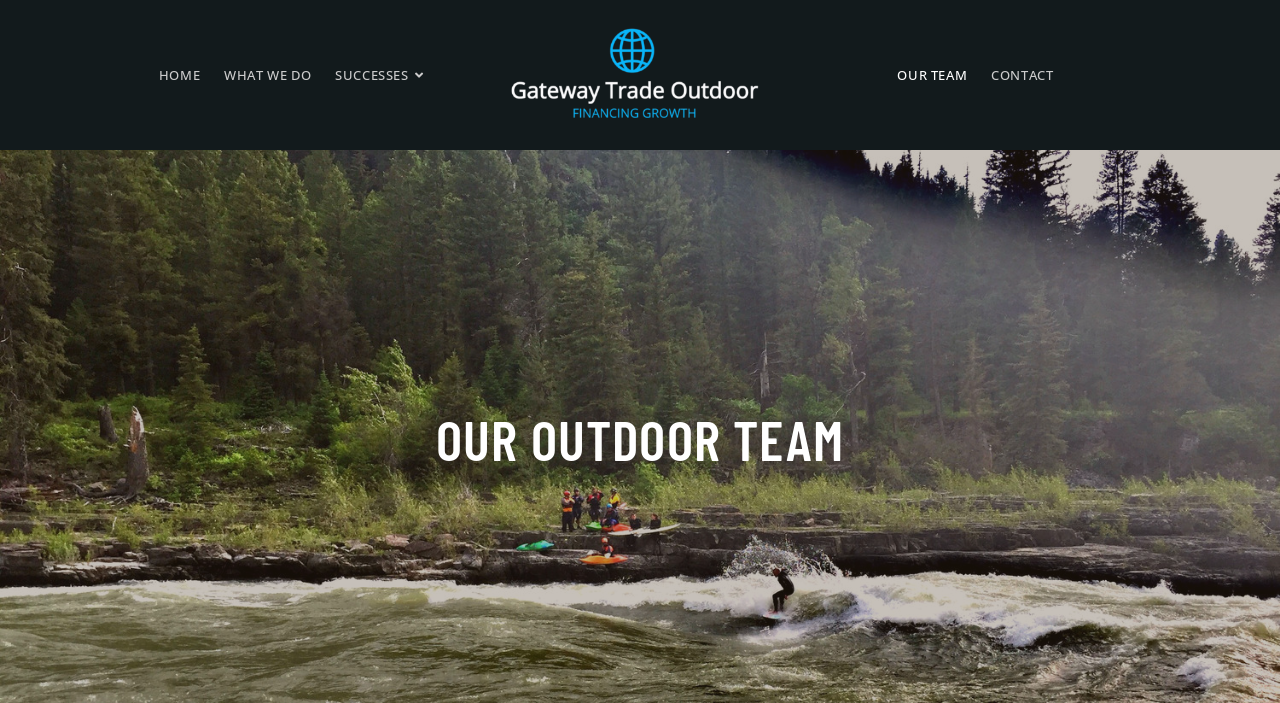What type of image is on the webpage?
Look at the image and answer with only one word or phrase.

Logo